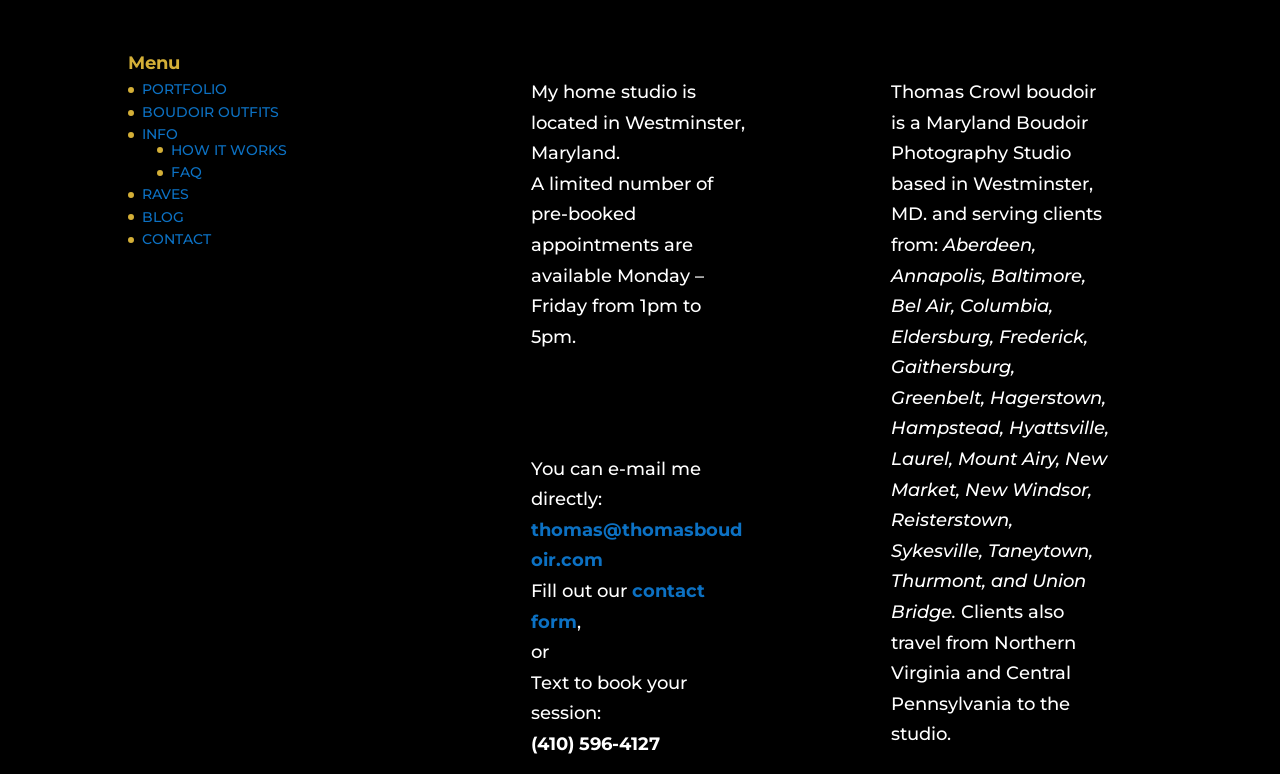Identify the bounding box coordinates of the clickable region to carry out the given instruction: "Contact via email".

[0.415, 0.67, 0.58, 0.738]